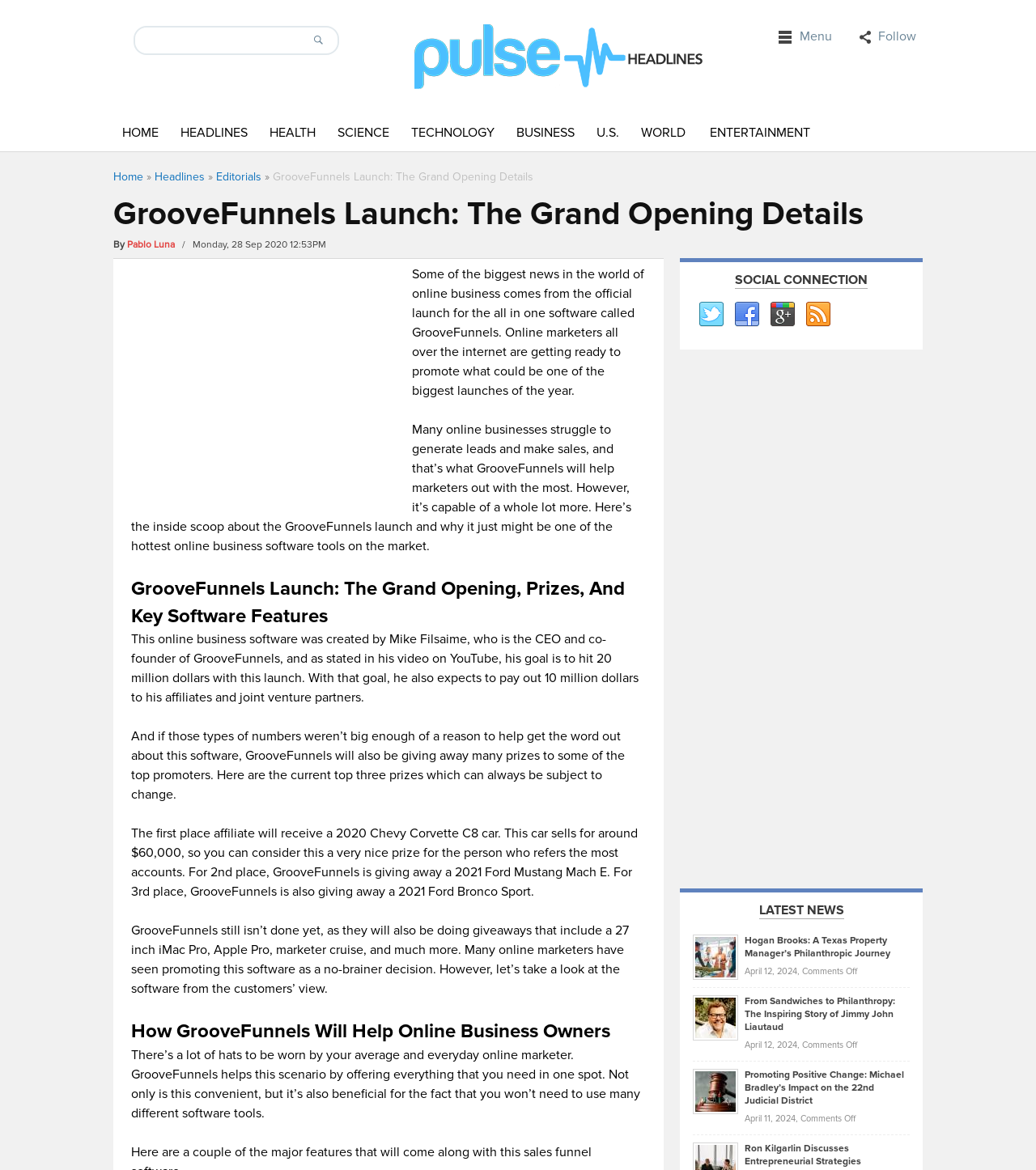Answer the question in one word or a short phrase:
What is the first prize for the top affiliate?

2020 Chevy Corvette C8 car